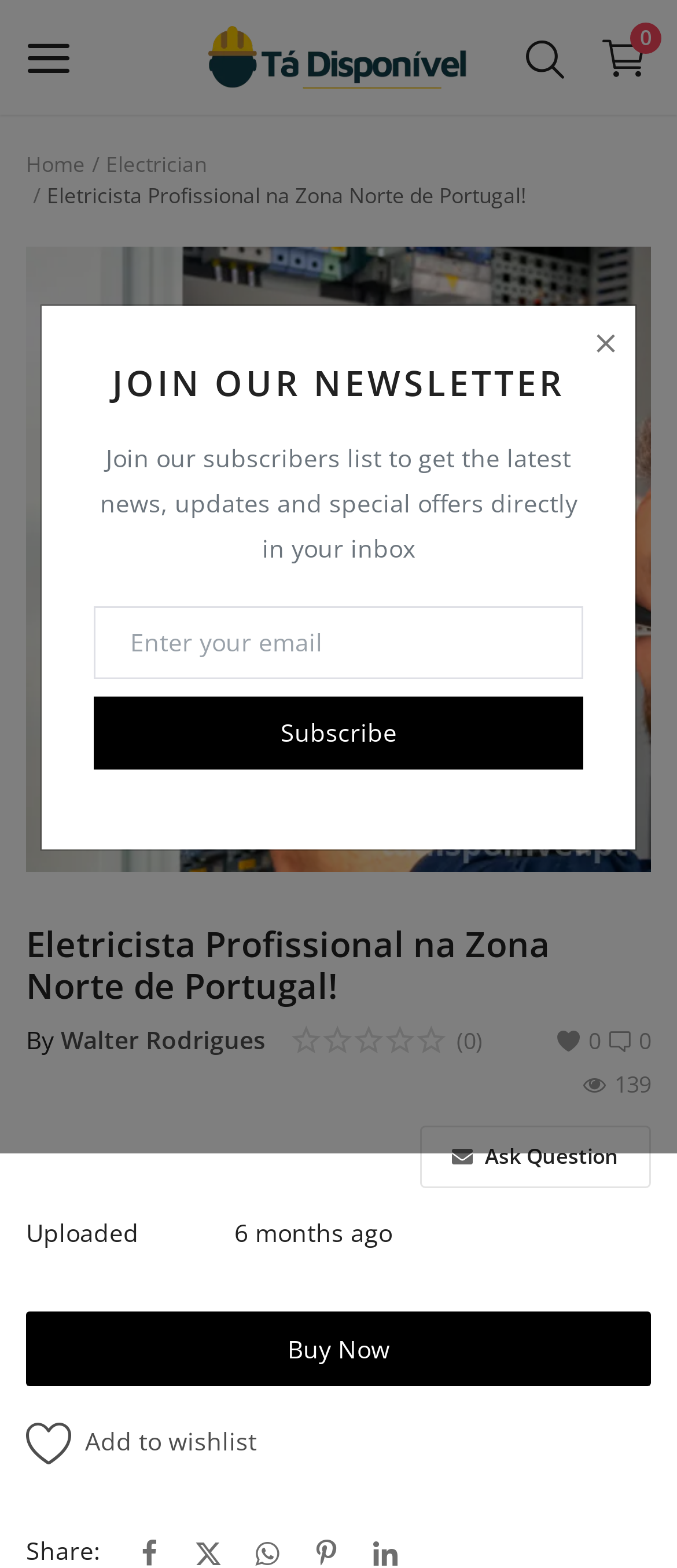Analyze the image and answer the question with as much detail as possible: 
What is the action of the button with an icon?

The webpage contains a button with an icon '' and a StaticText that says 'Ask Question', which indicates that the action of the button is to ask a question.